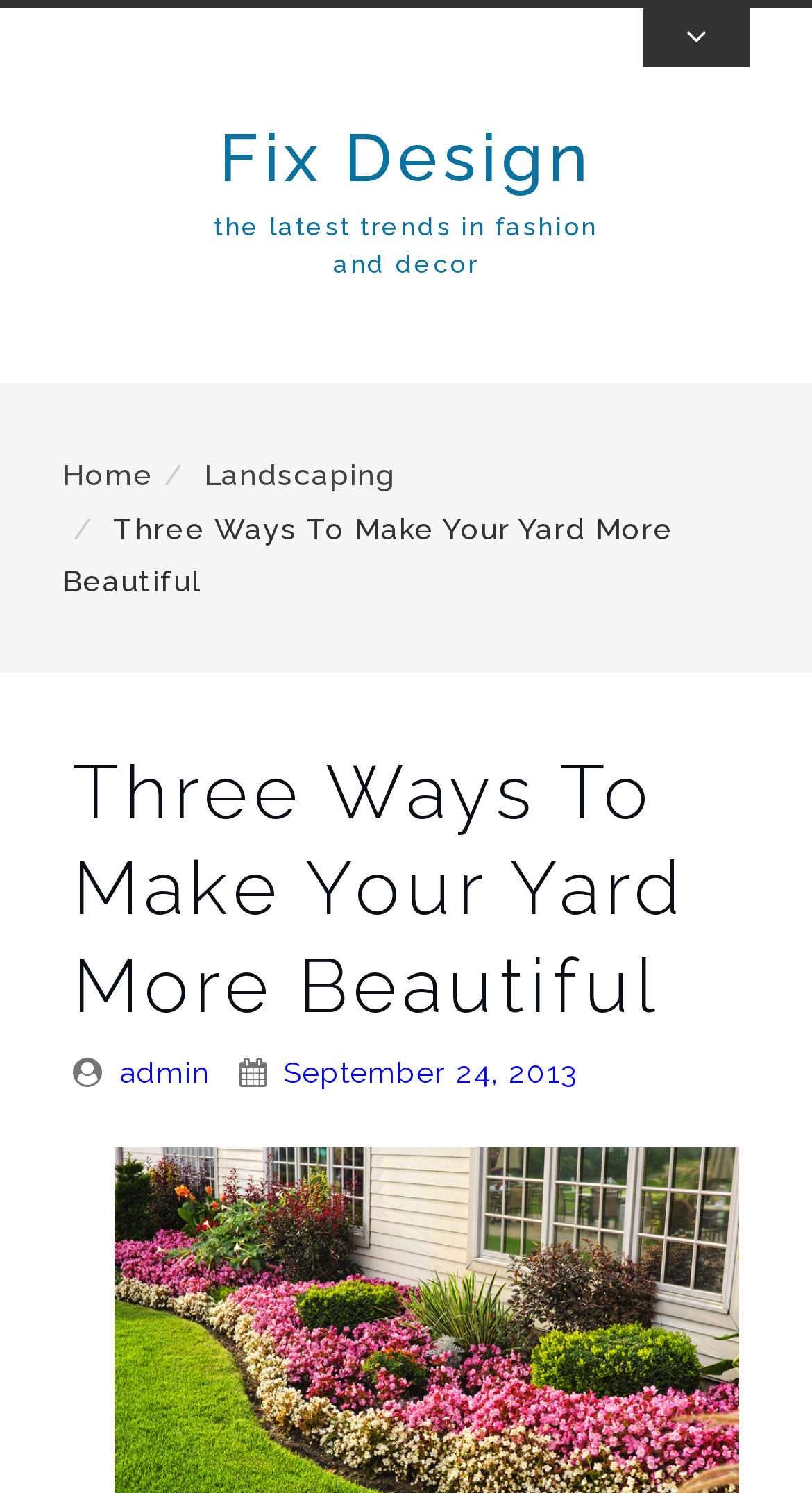Identify the bounding box of the UI element described as follows: "September 24, 2013". Provide the coordinates as four float numbers in the range of 0 to 1 [left, top, right, bottom].

[0.35, 0.702, 0.713, 0.736]